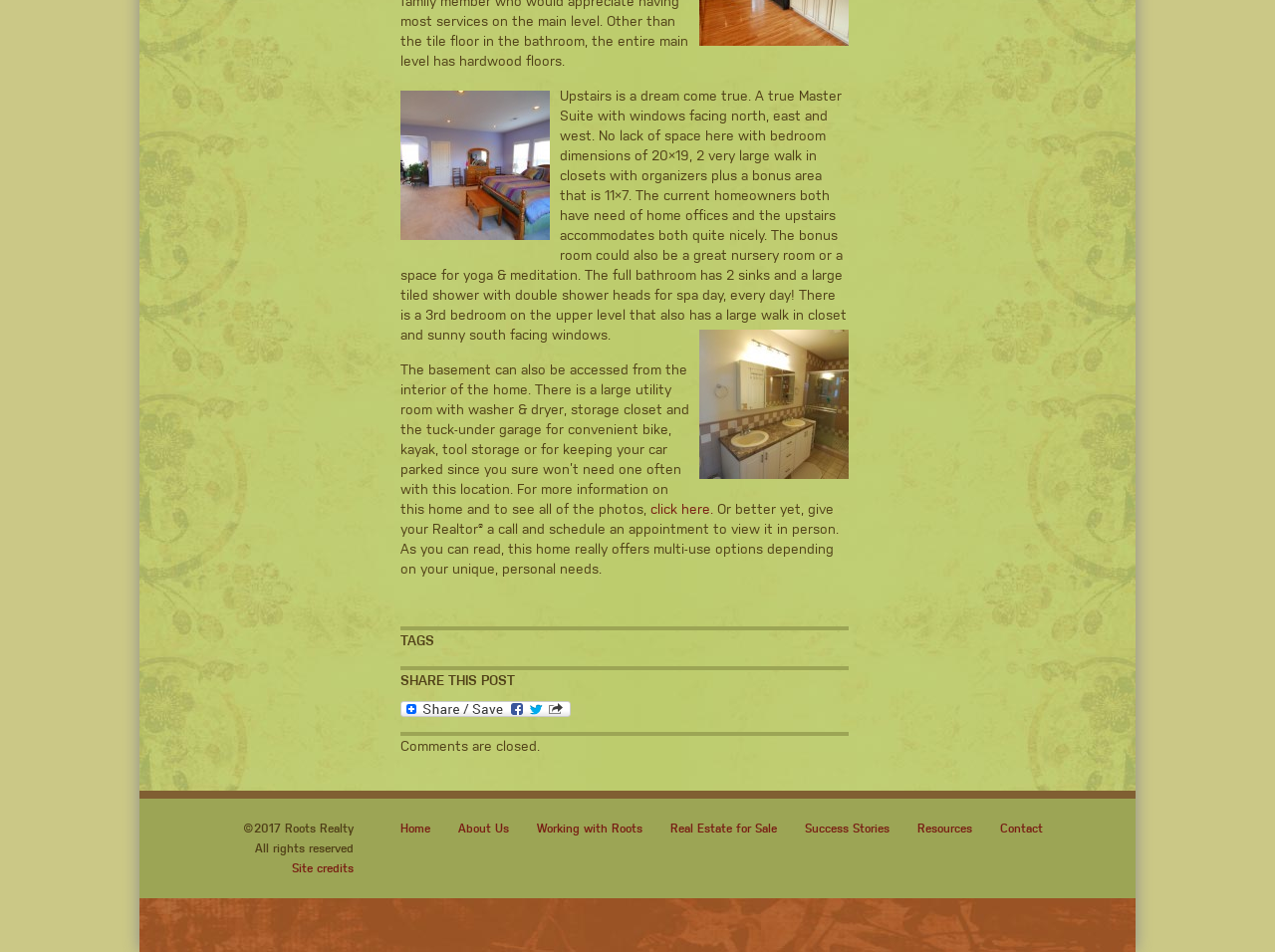Refer to the image and provide an in-depth answer to the question:
What is the size of the bonus area in the master suite?

The text description mentions that the bonus area in the master suite is '11×7'.